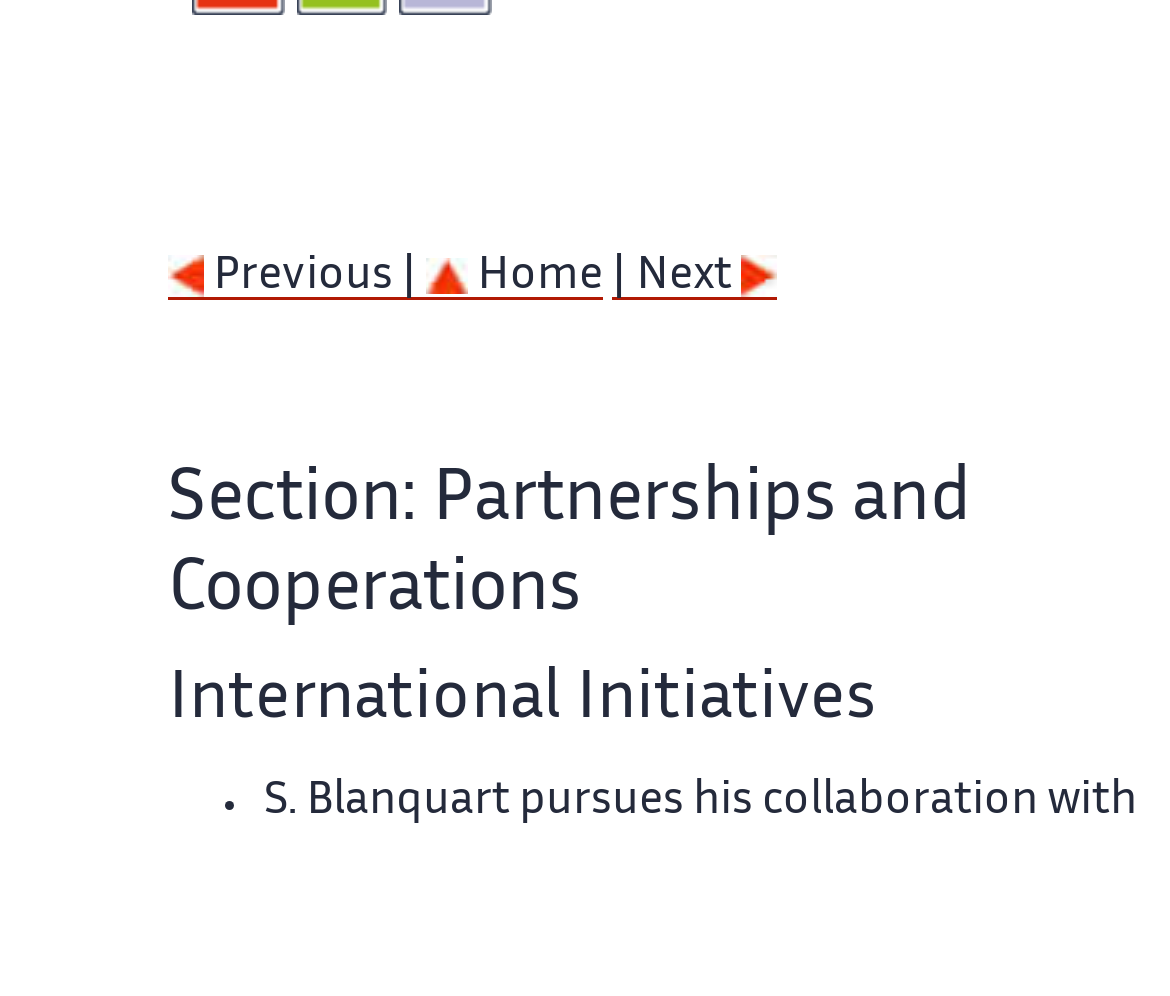Find the bounding box coordinates of the UI element according to this description: "Previous |".

[0.144, 0.26, 0.364, 0.302]